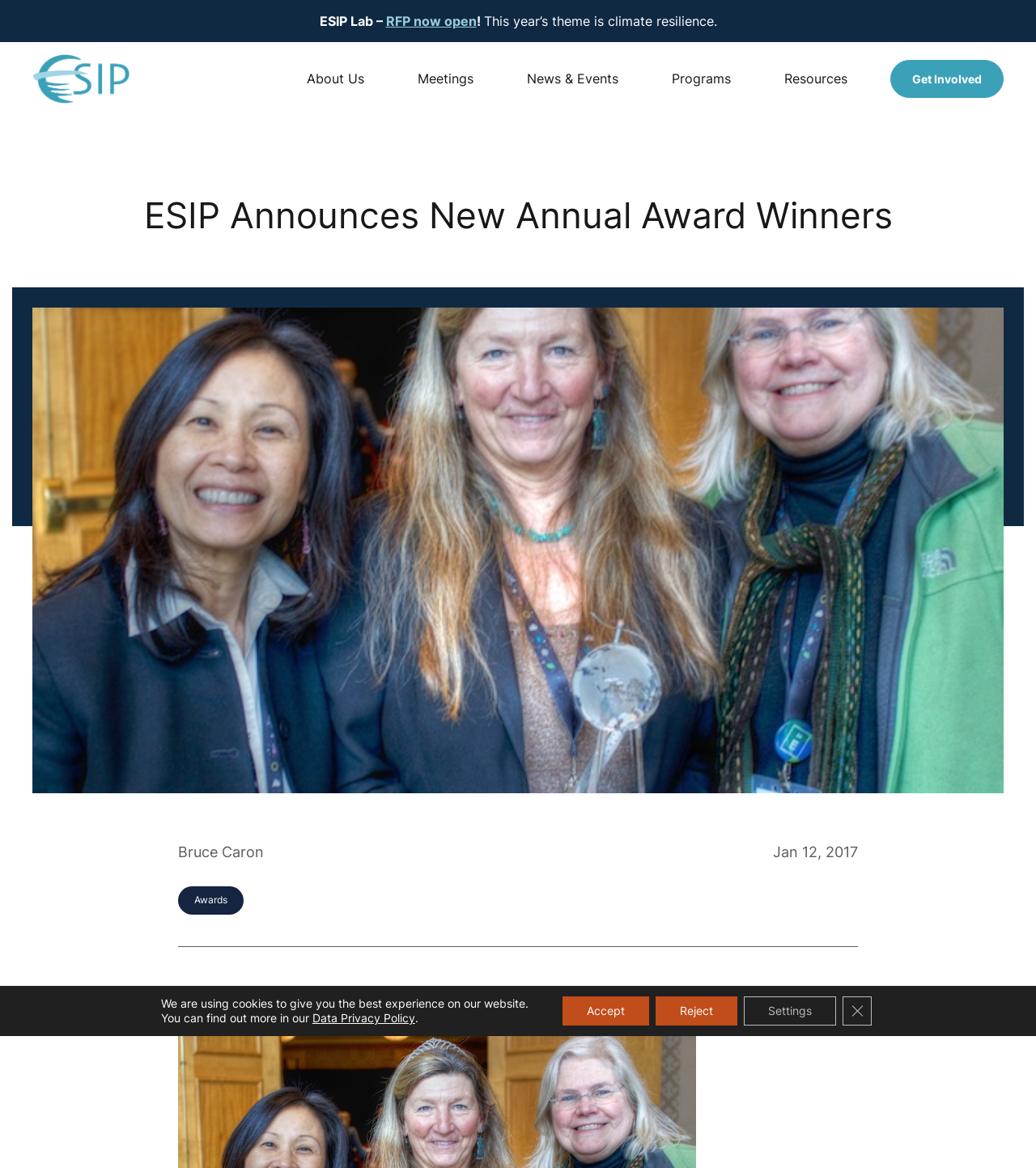Refer to the screenshot and answer the following question in detail:
What is the date of the article?

I found the answer by looking at the static text element with the content 'Jan 12, 2017' which is located at [0.746, 0.722, 0.828, 0.737]